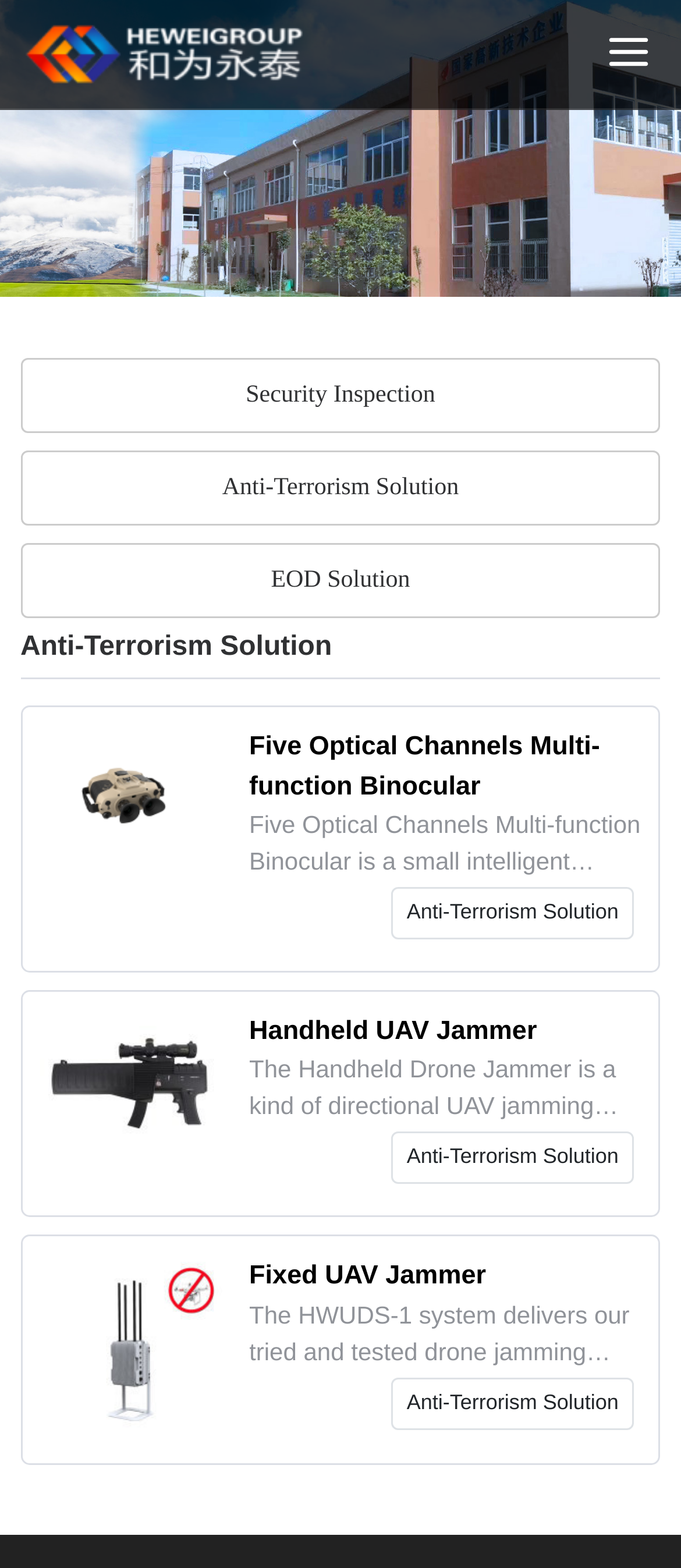Identify the bounding box coordinates for the element you need to click to achieve the following task: "learn about the company". Provide the bounding box coordinates as four float numbers between 0 and 1, in the form [left, top, right, bottom].

[0.0, 0.084, 1.0, 0.102]